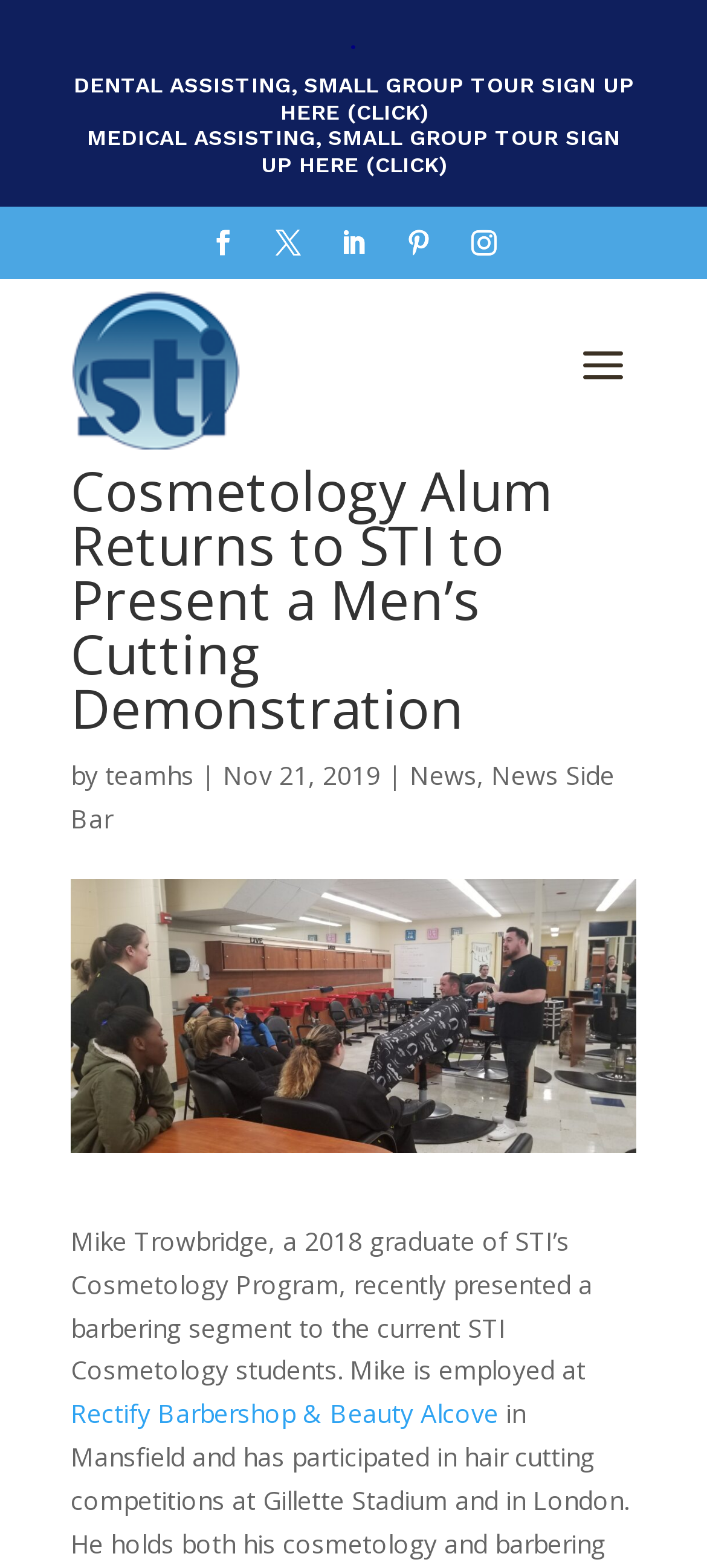Please give the bounding box coordinates of the area that should be clicked to fulfill the following instruction: "View news". The coordinates should be in the format of four float numbers from 0 to 1, i.e., [left, top, right, bottom].

[0.579, 0.483, 0.674, 0.505]